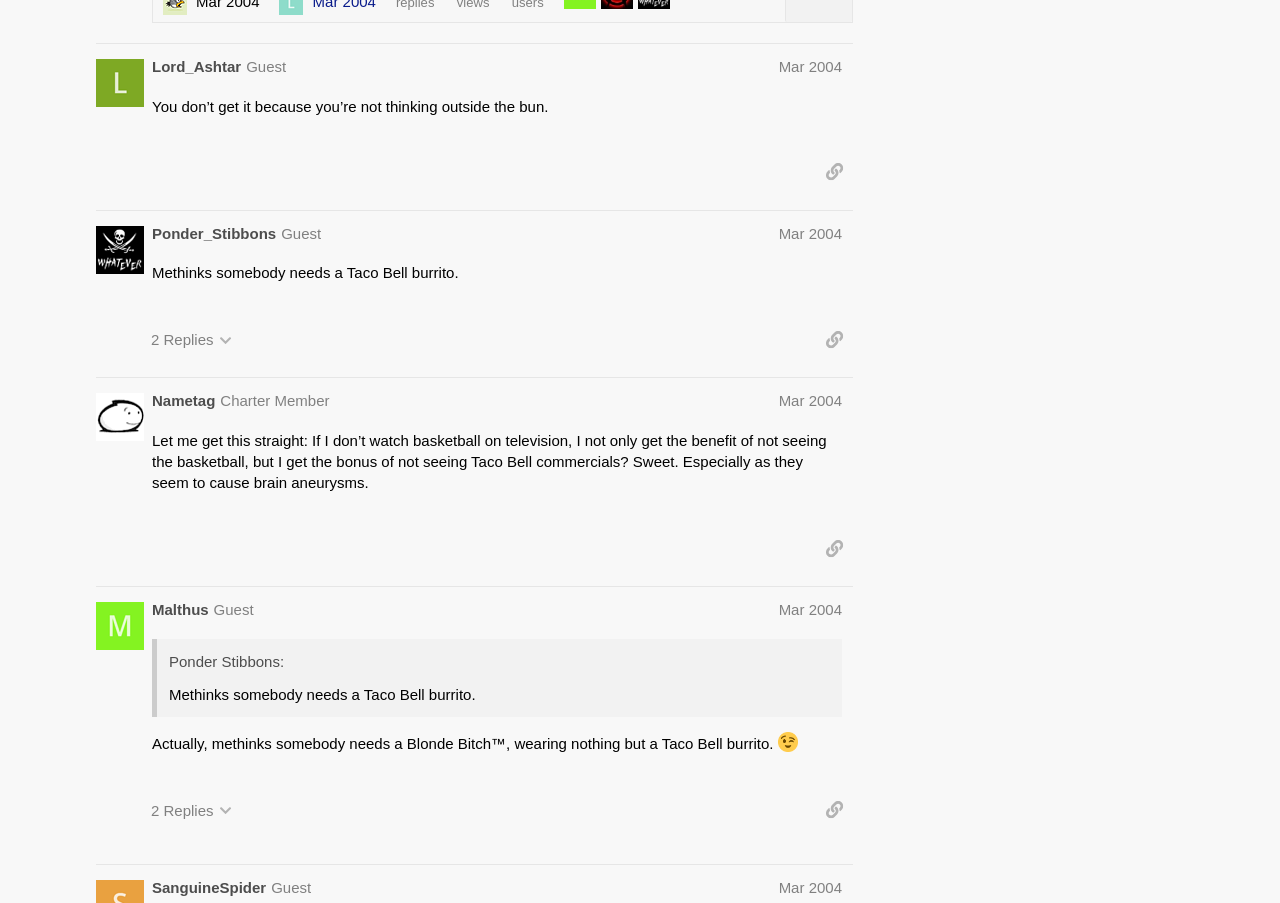How many posts are on this page?
Refer to the image and provide a detailed answer to the question.

I counted the number of regions with the label 'post #X by @username' and found 5 of them, indicating that there are 5 posts on this page.